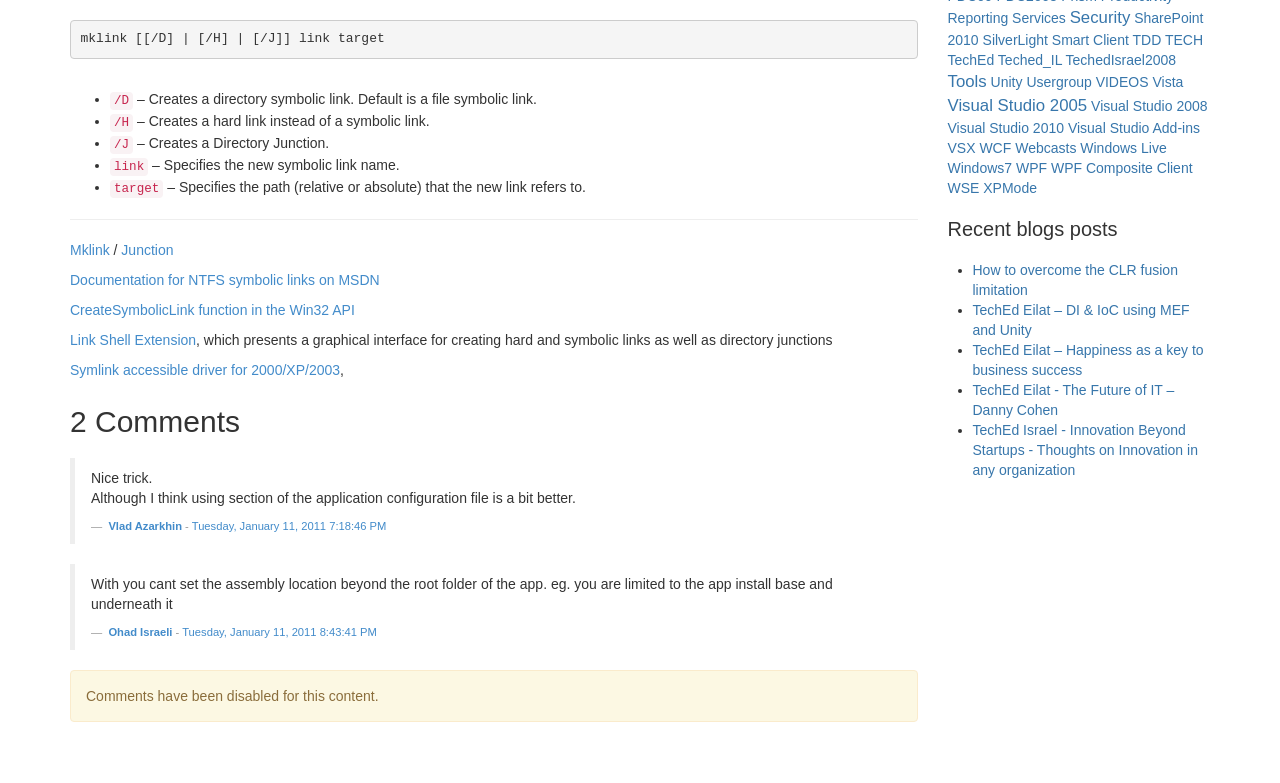Calculate the bounding box coordinates for the UI element based on the following description: "Symlink accessible driver for 2000/XP/2003". Ensure the coordinates are four float numbers between 0 and 1, i.e., [left, top, right, bottom].

[0.055, 0.462, 0.266, 0.483]